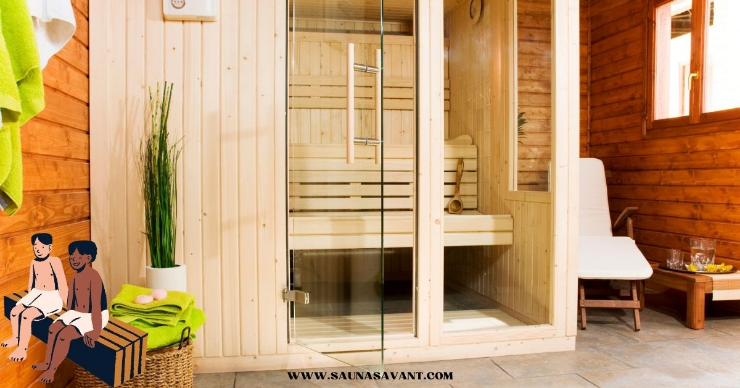How many people are depicted in the sauna?
Please provide a full and detailed response to the question.

The caption states that two illustrated figures are sitting on a wooden bench inside the sauna, indicating a shared experience.